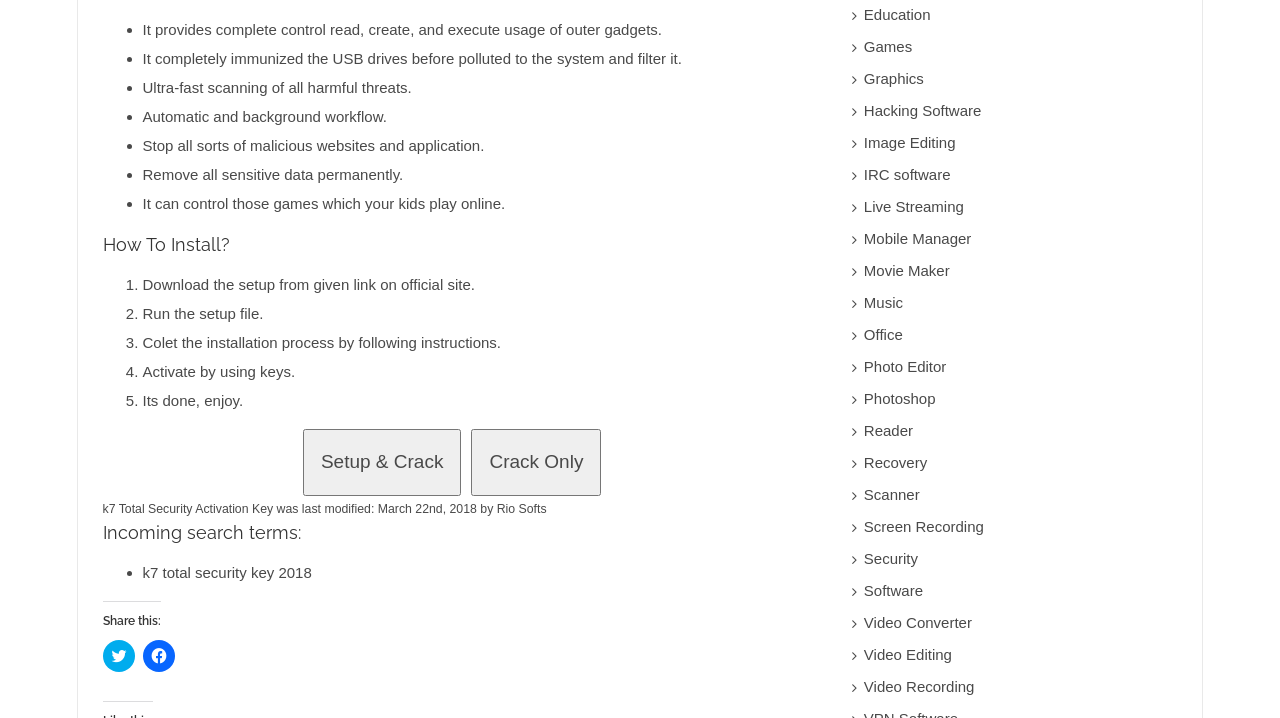Who last modified the webpage?
Please provide a comprehensive answer based on the information in the image.

The webpage provides information about the last modification, including the date and the person or entity who modified it, which is Rio Softs.